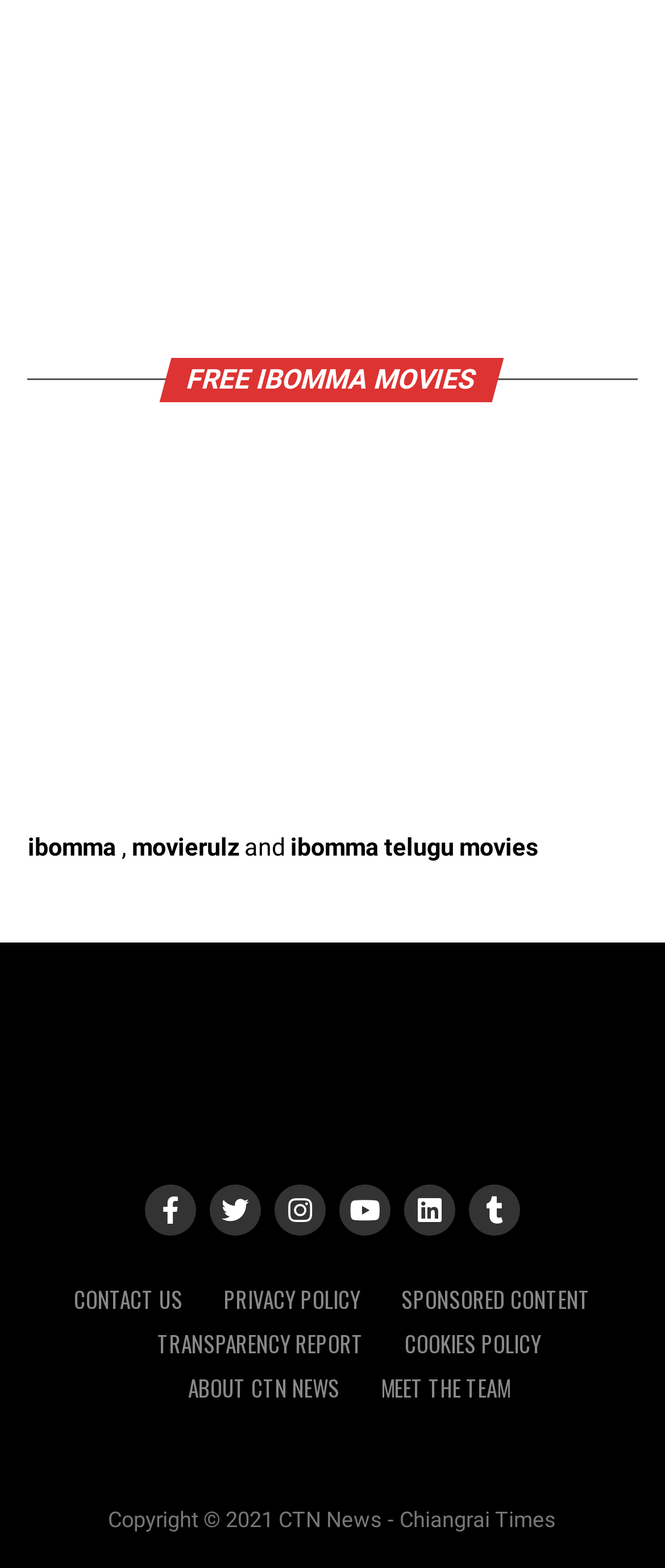Answer the question with a brief word or phrase:
What is the name of the news website?

CTN News